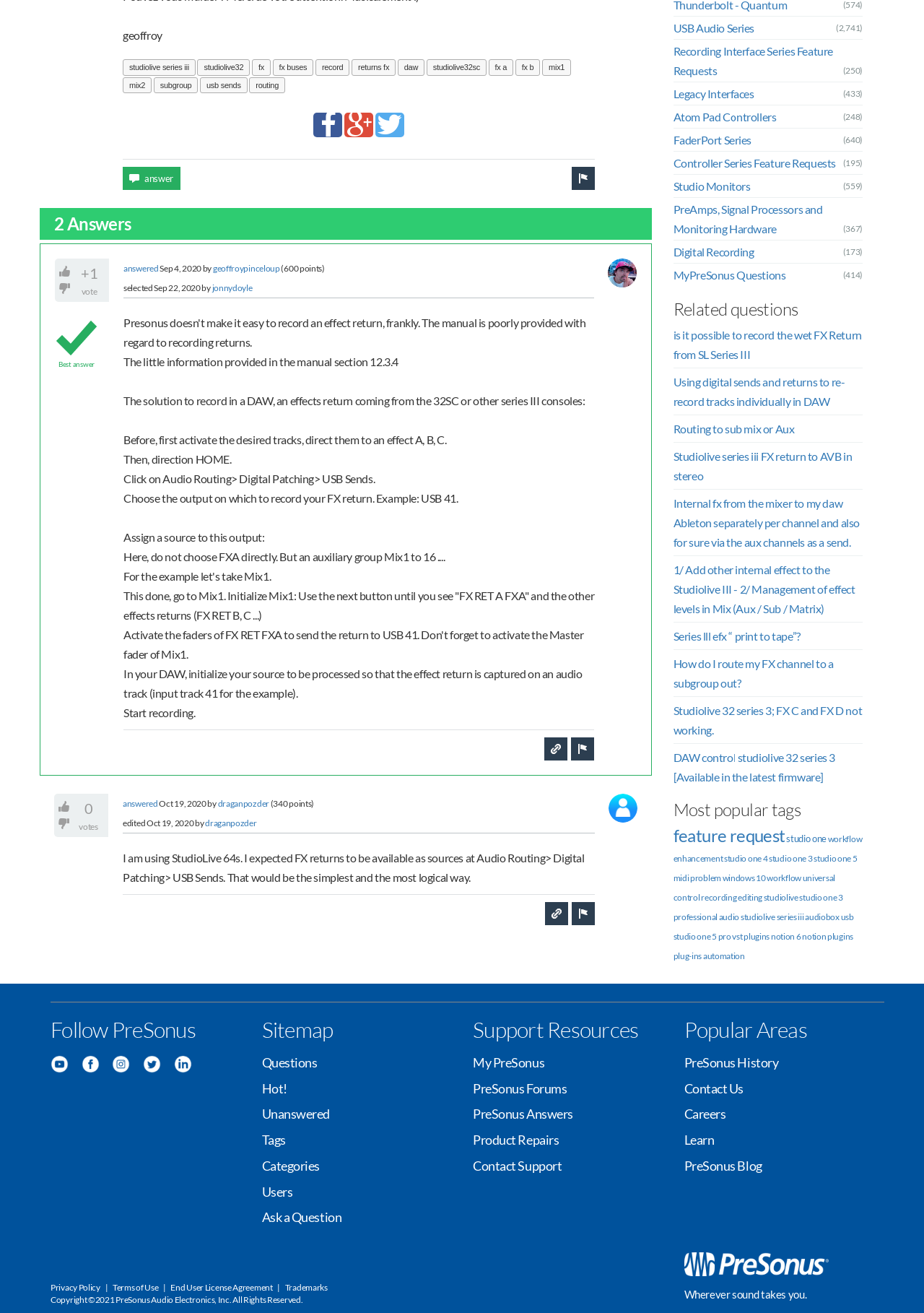Provide the bounding box coordinates, formatted as (top-left x, top-left y, bottom-right x, bottom-right y), with all values being floating point numbers between 0 and 1. Identify the bounding box of the UI element that matches the description: studio one 3

[0.832, 0.65, 0.879, 0.658]